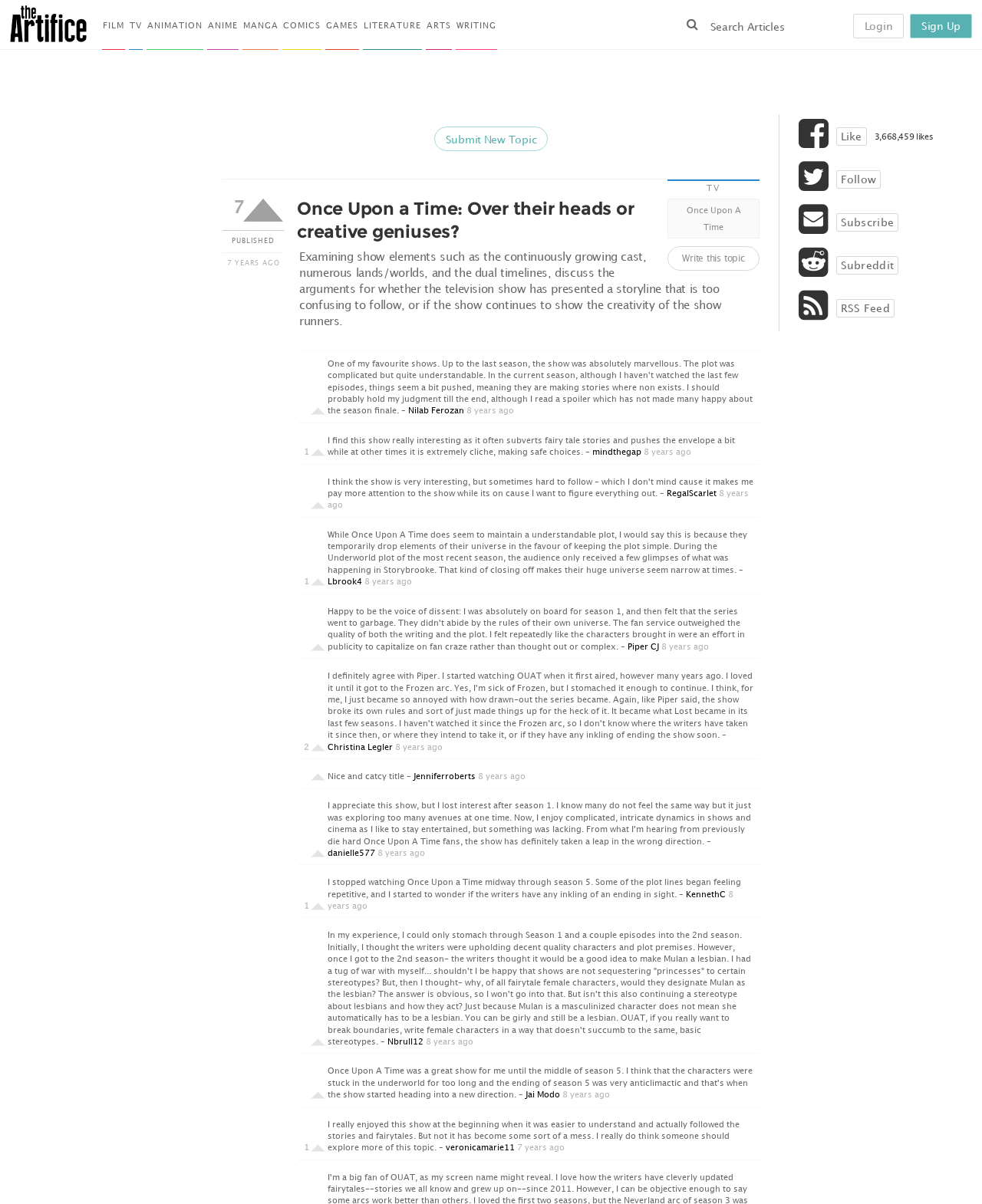Please provide the bounding box coordinates for the element that needs to be clicked to perform the instruction: "Submit a new topic". The coordinates must consist of four float numbers between 0 and 1, formatted as [left, top, right, bottom].

[0.442, 0.105, 0.558, 0.125]